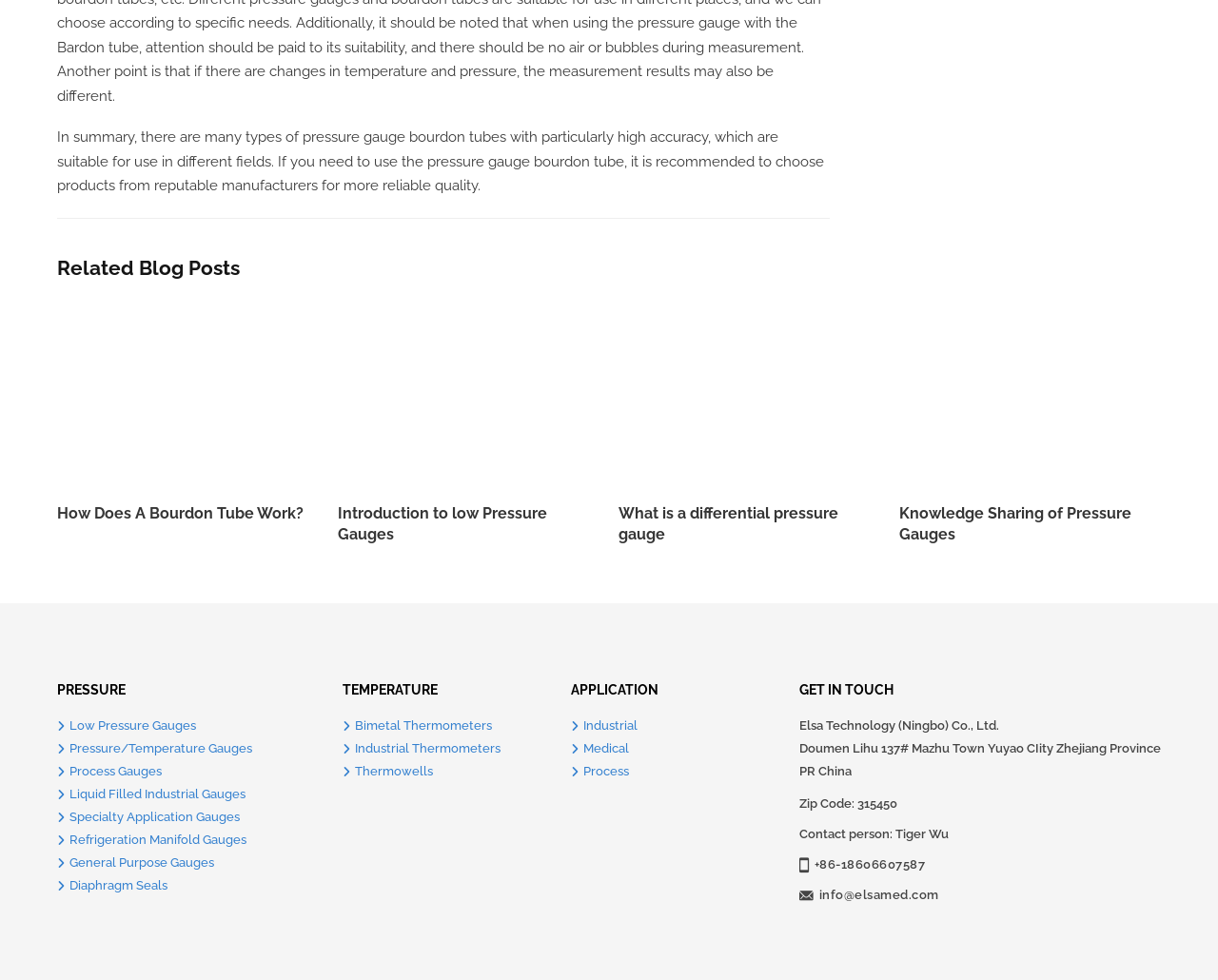Find and provide the bounding box coordinates for the UI element described with: "General Purpose Gauges".

[0.047, 0.869, 0.25, 0.892]